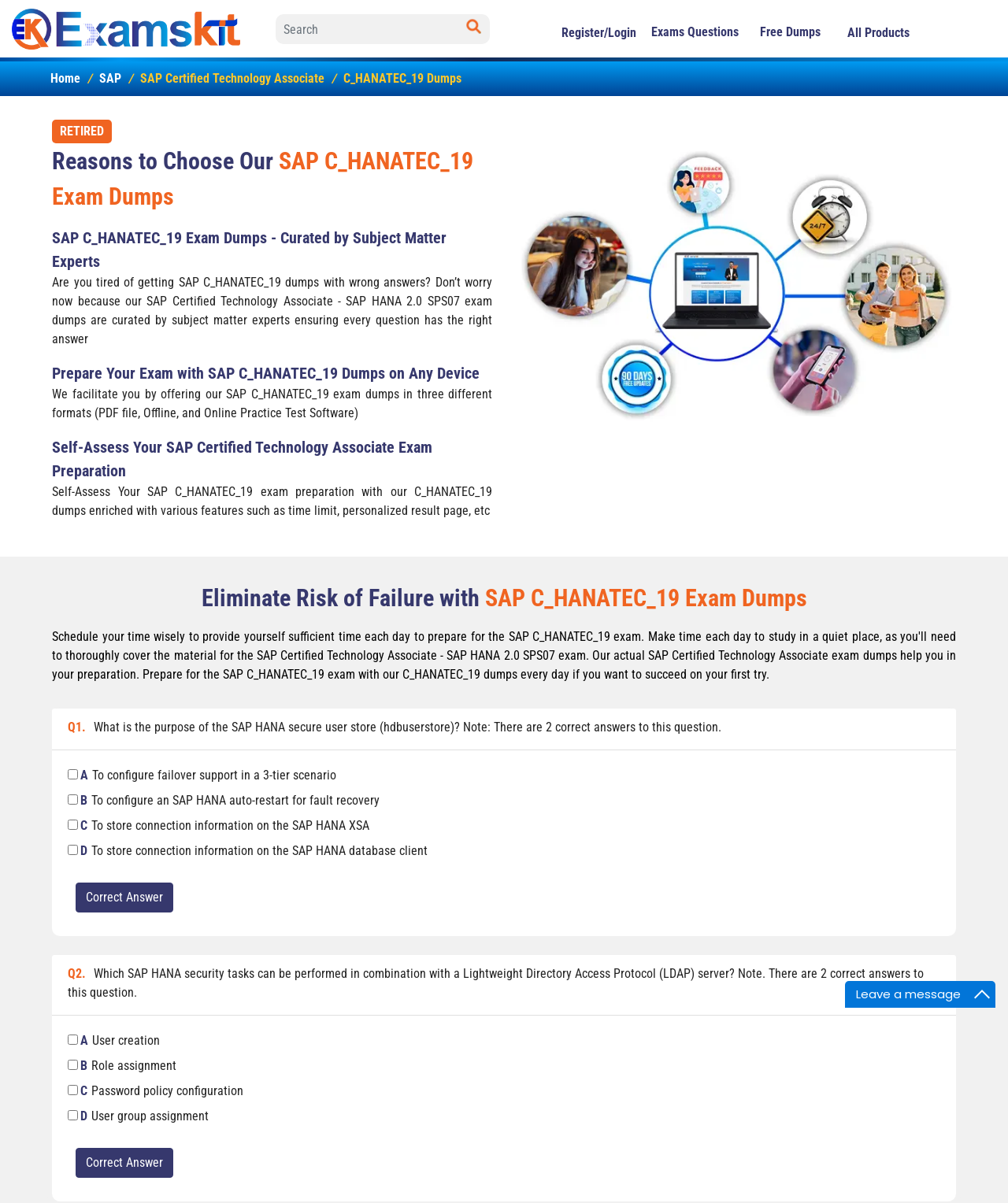Determine the bounding box coordinates for the region that must be clicked to execute the following instruction: "Click on Belgium".

None